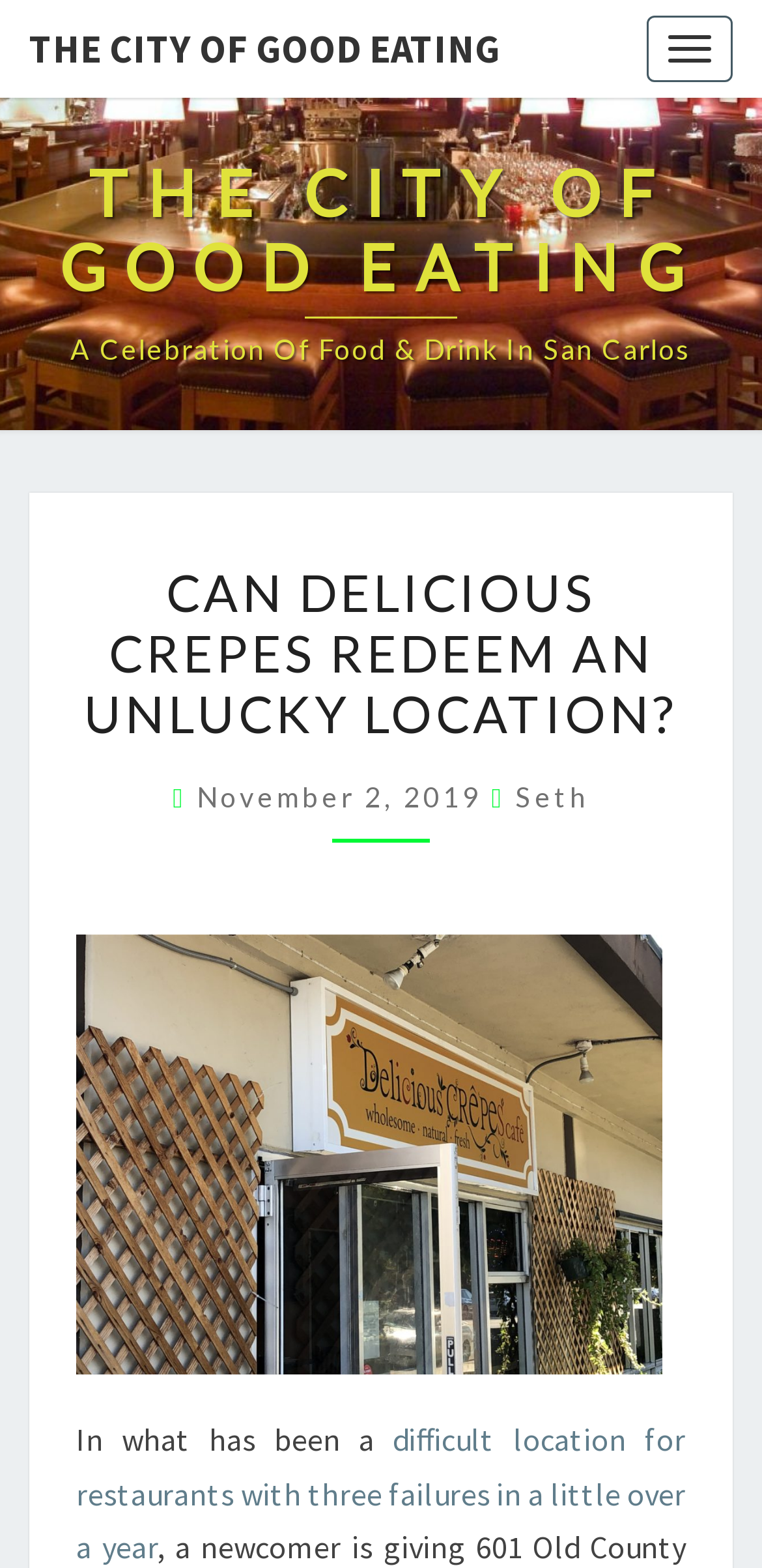Generate a thorough description of the webpage.

The webpage appears to be an article from "The City of Good Eating", a website celebrating food and drink in San Carlos. At the top left corner, there is a link to the website's main page, "THE CITY OF GOOD EATING", with a subtitle "A Celebration Of Food & Drink In San Carlos" below it. 

On the top right corner, there is a button labeled "Toggle navigation". 

The main content of the article is headed by a title "CAN DELICIOUS CREPES REDEEM AN UNLUCKY LOCATION?" in a large font, followed by the date "November 2, 2019" and the author's name "Seth" in a smaller font. 

Below the title, there is a paragraph of text that starts with "In what has been a difficult location for restaurants with three failures in a little over a year". The paragraph is interrupted by a link in the middle, which suggests that the article discusses the challenges faced by restaurants in a specific location.